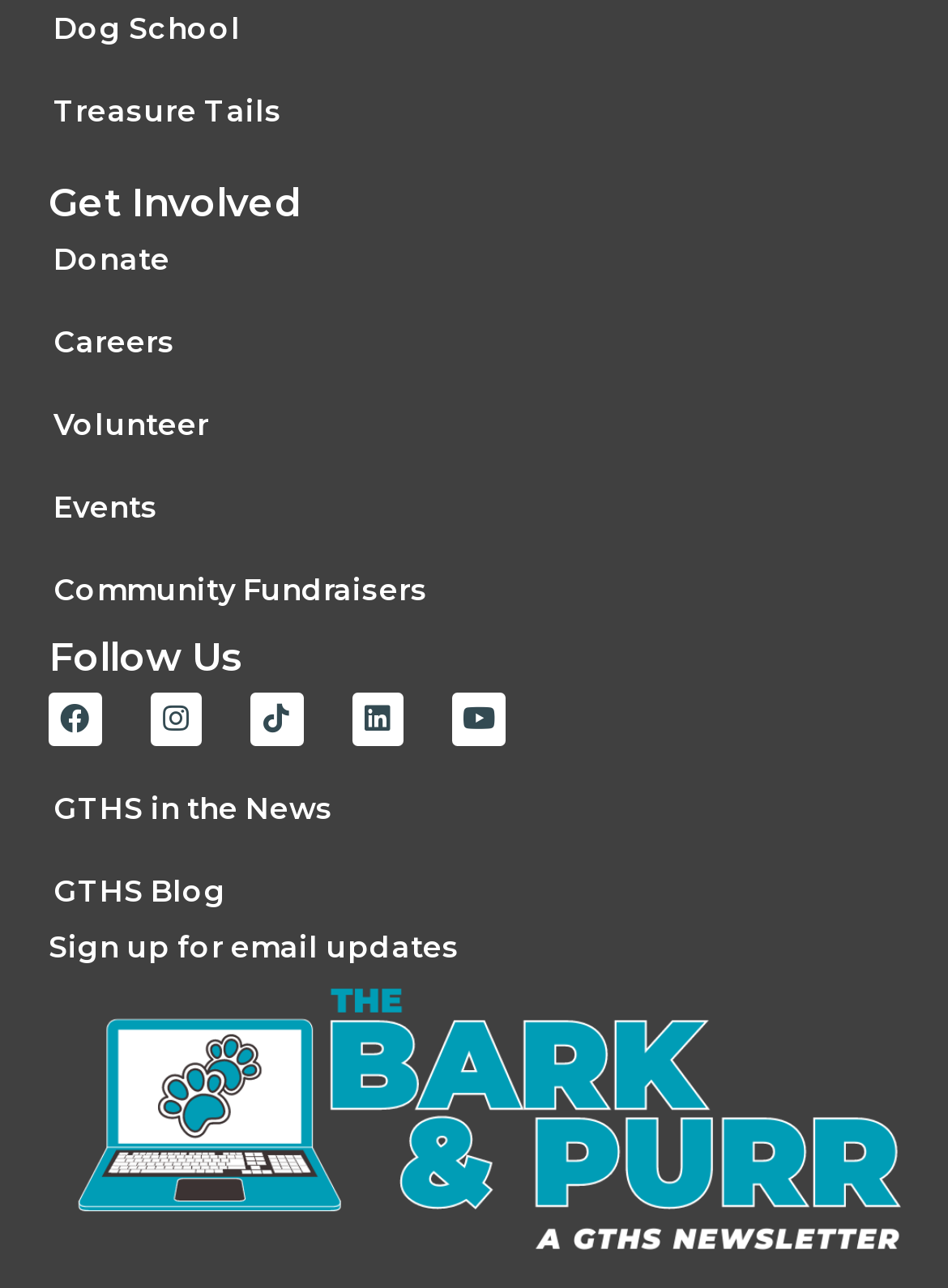Provide a short answer using a single word or phrase for the following question: 
What social media platforms can one follow the organization on?

Facebook, Instagram, Tiktok, etc.